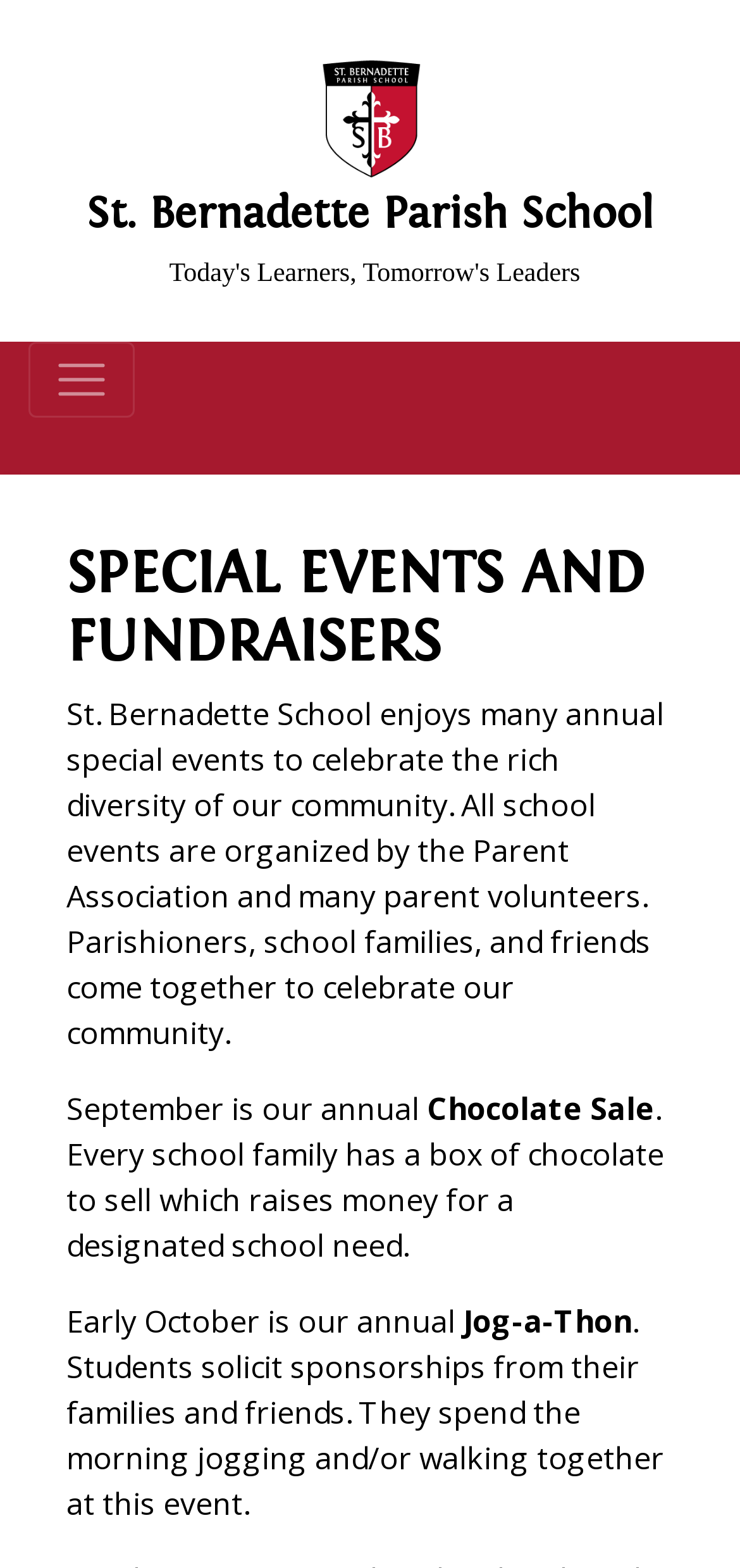What is the name of the school?
Respond to the question with a single word or phrase according to the image.

St. Bernadette Parish School